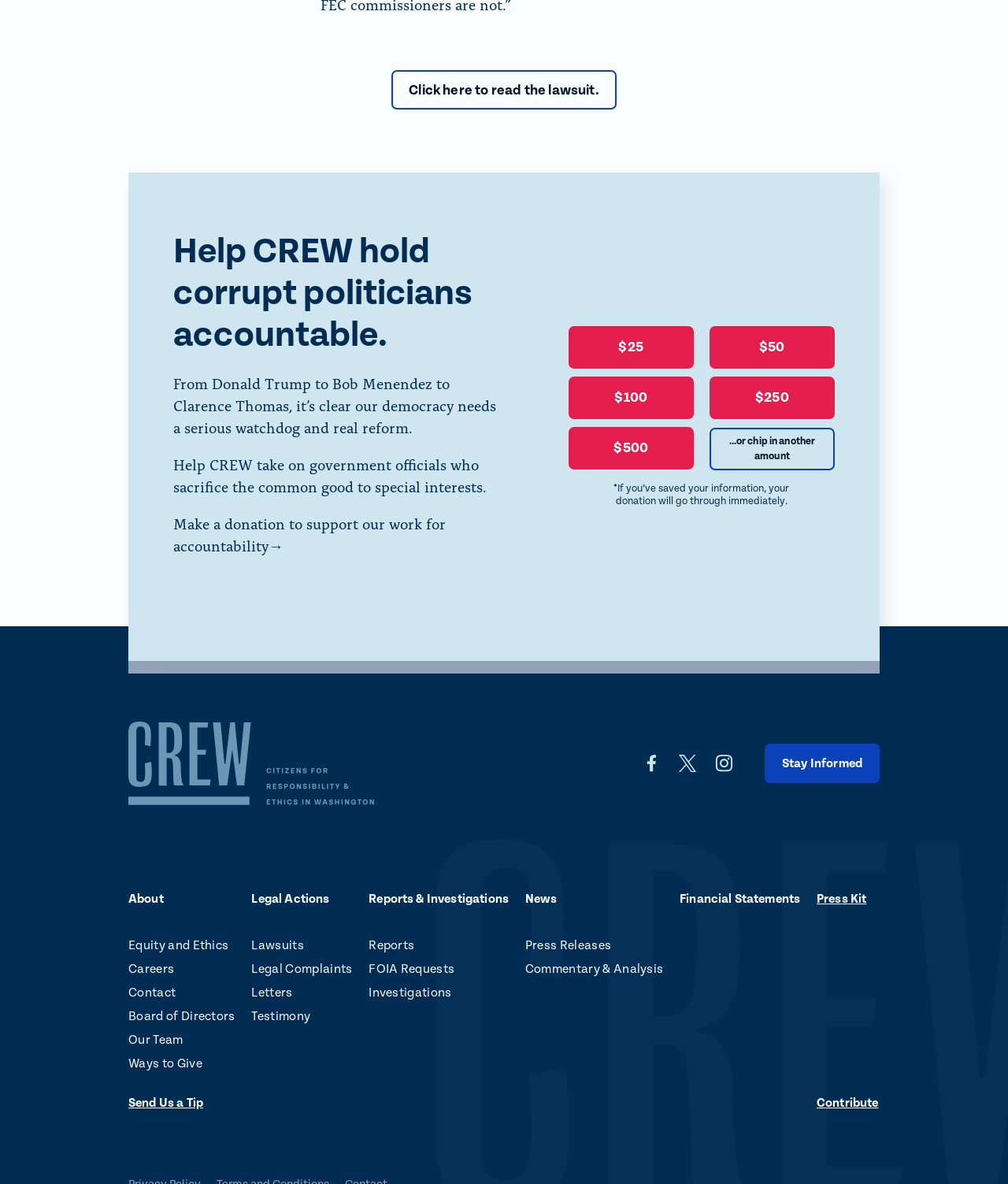Determine the bounding box coordinates of the region to click in order to accomplish the following instruction: "Learn about the organization". Provide the coordinates as four float numbers between 0 and 1, specifically [left, top, right, bottom].

[0.127, 0.752, 0.162, 0.767]